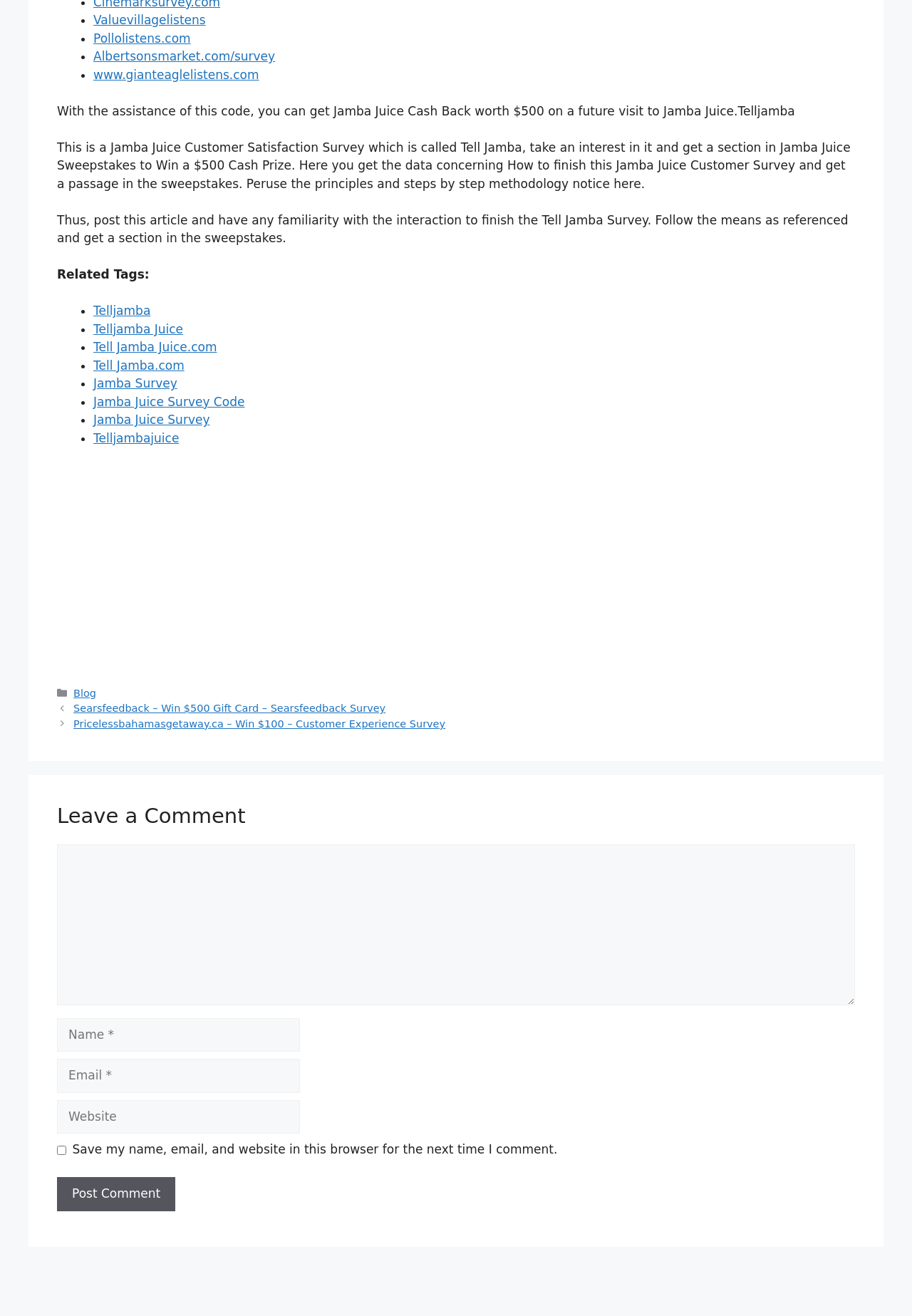Please identify the bounding box coordinates of the clickable area that will allow you to execute the instruction: "Enter your name".

[0.062, 0.774, 0.329, 0.799]